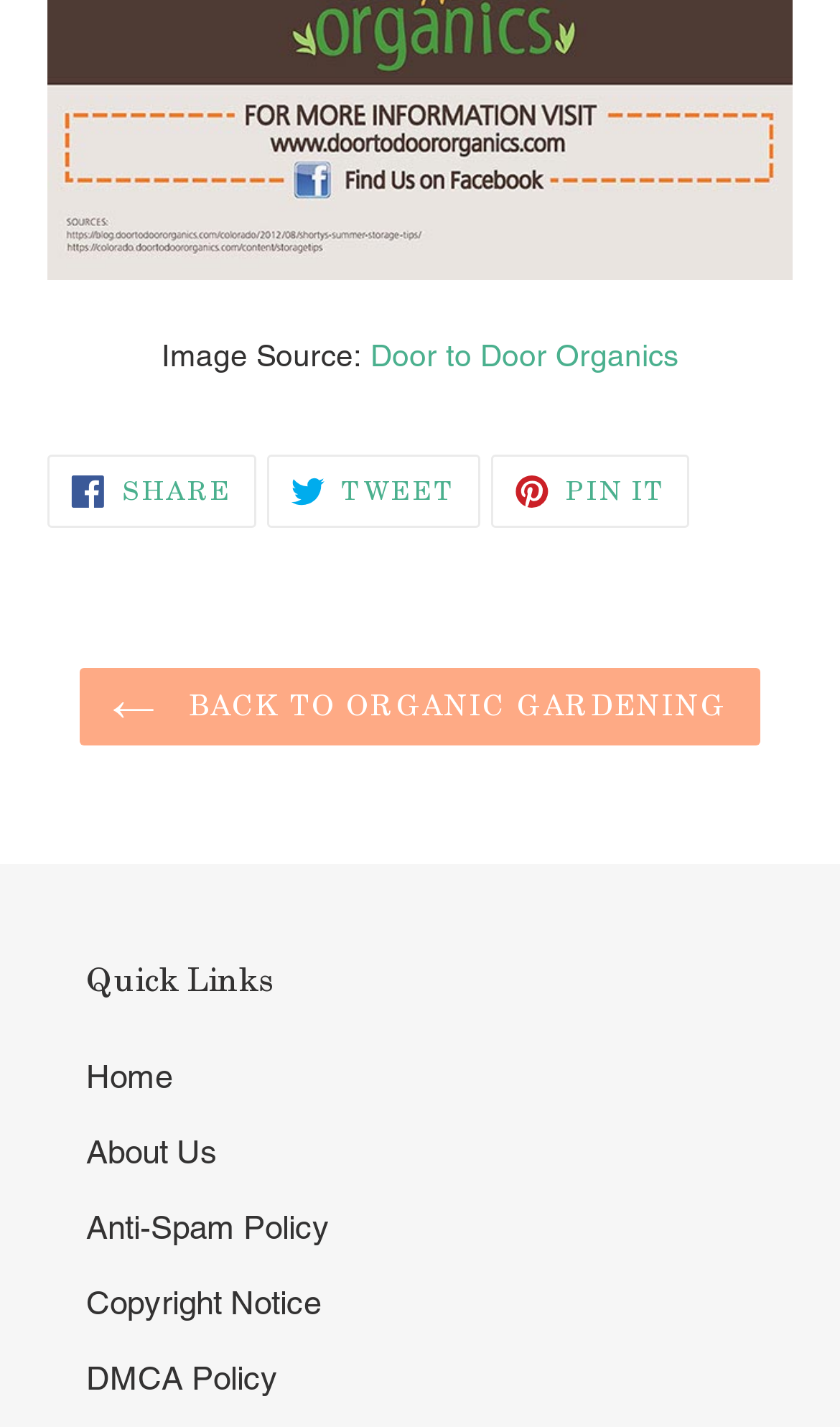What is the category of the webpage?
Carefully analyze the image and provide a detailed answer to the question.

The category of the webpage can be inferred from the link element with the text 'BACK TO ORGANIC GARDENING' which suggests that the webpage is related to organic gardening.